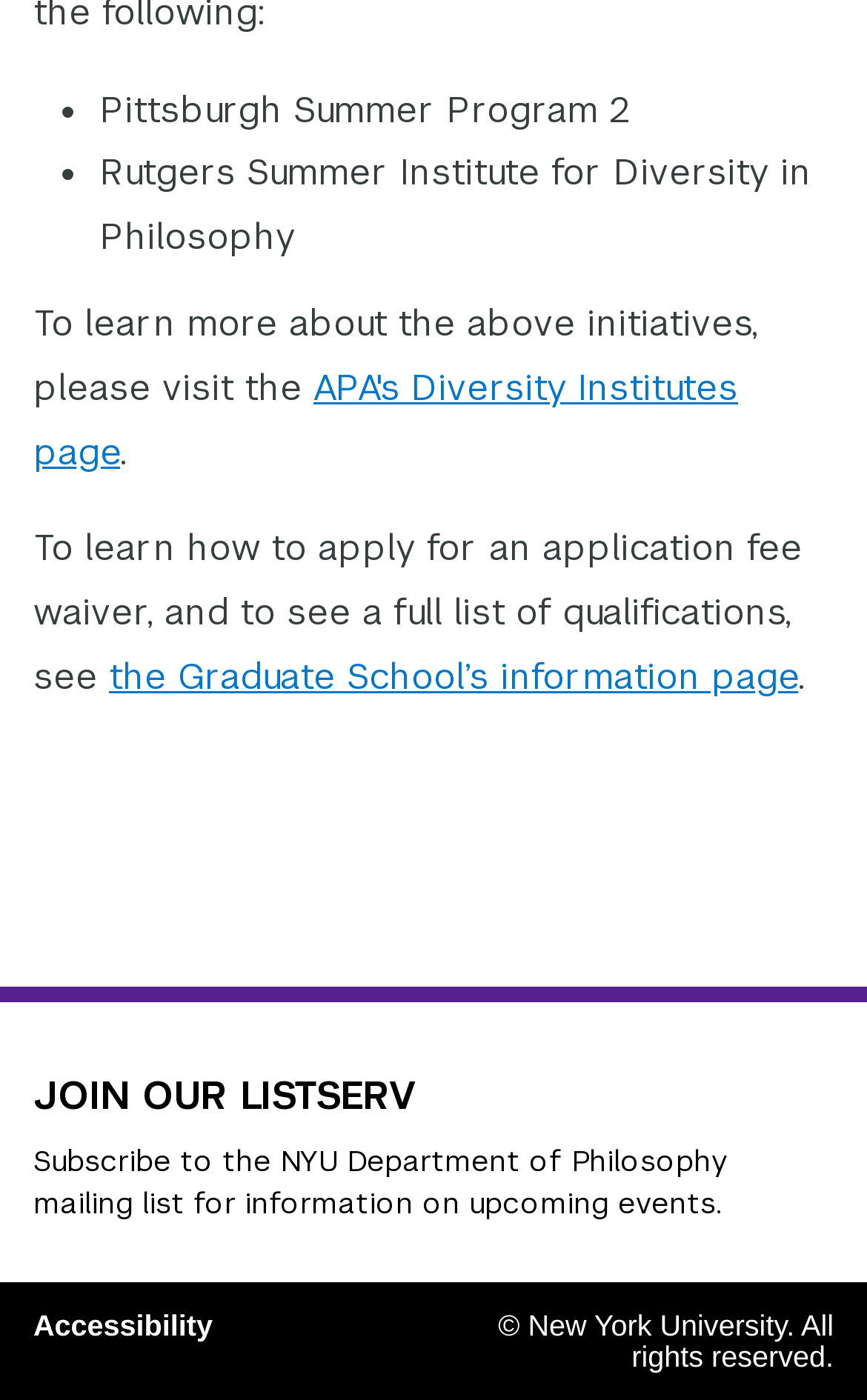Who owns the copyright of the website?
Based on the image, answer the question with a single word or brief phrase.

New York University